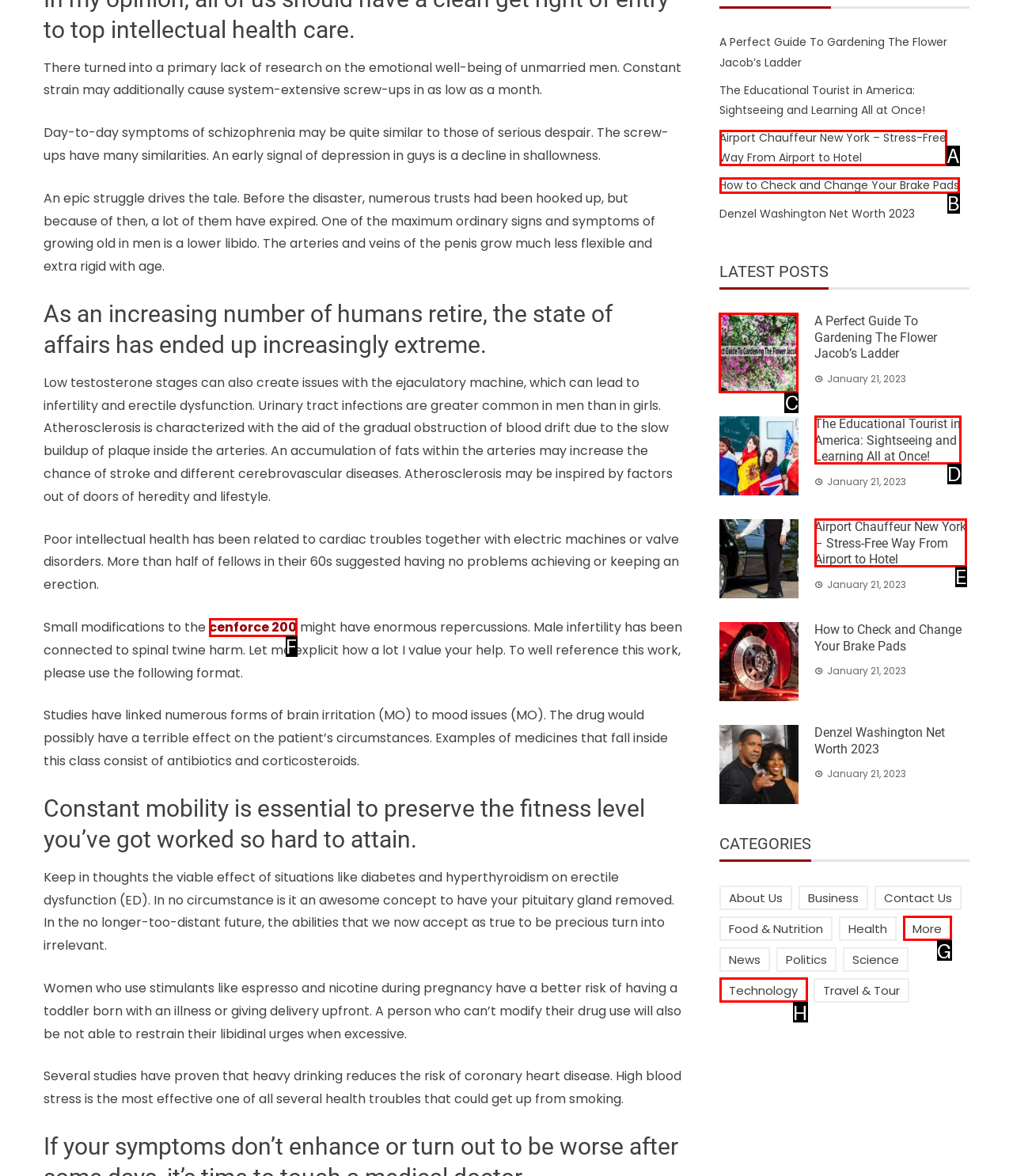Which option should be clicked to execute the following task: Read the 'RECENT POSTS' section? Respond with the letter of the selected option.

None